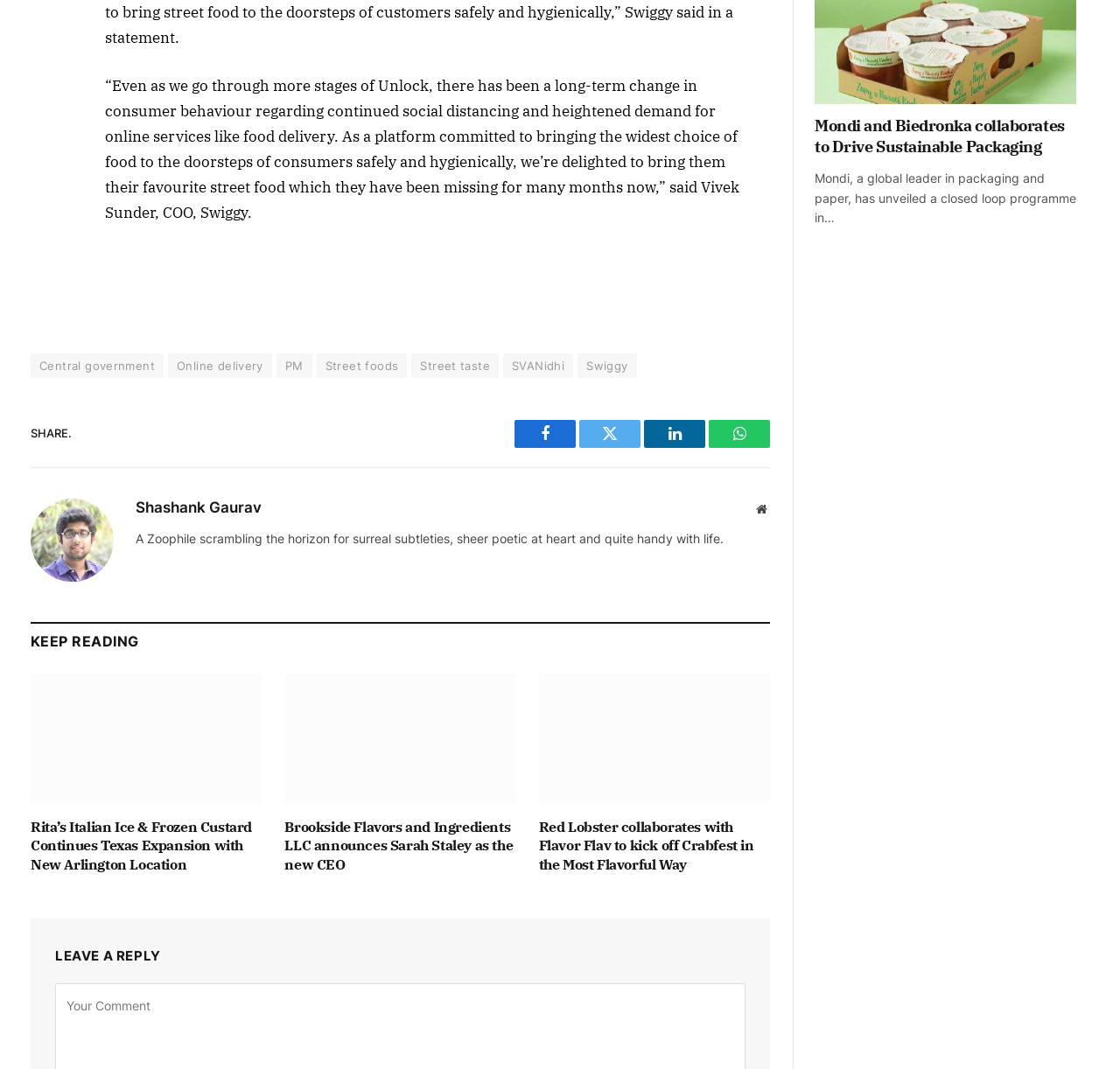What is the purpose of the links at the bottom of the page?
Based on the image, answer the question with a single word or brief phrase.

Sharing